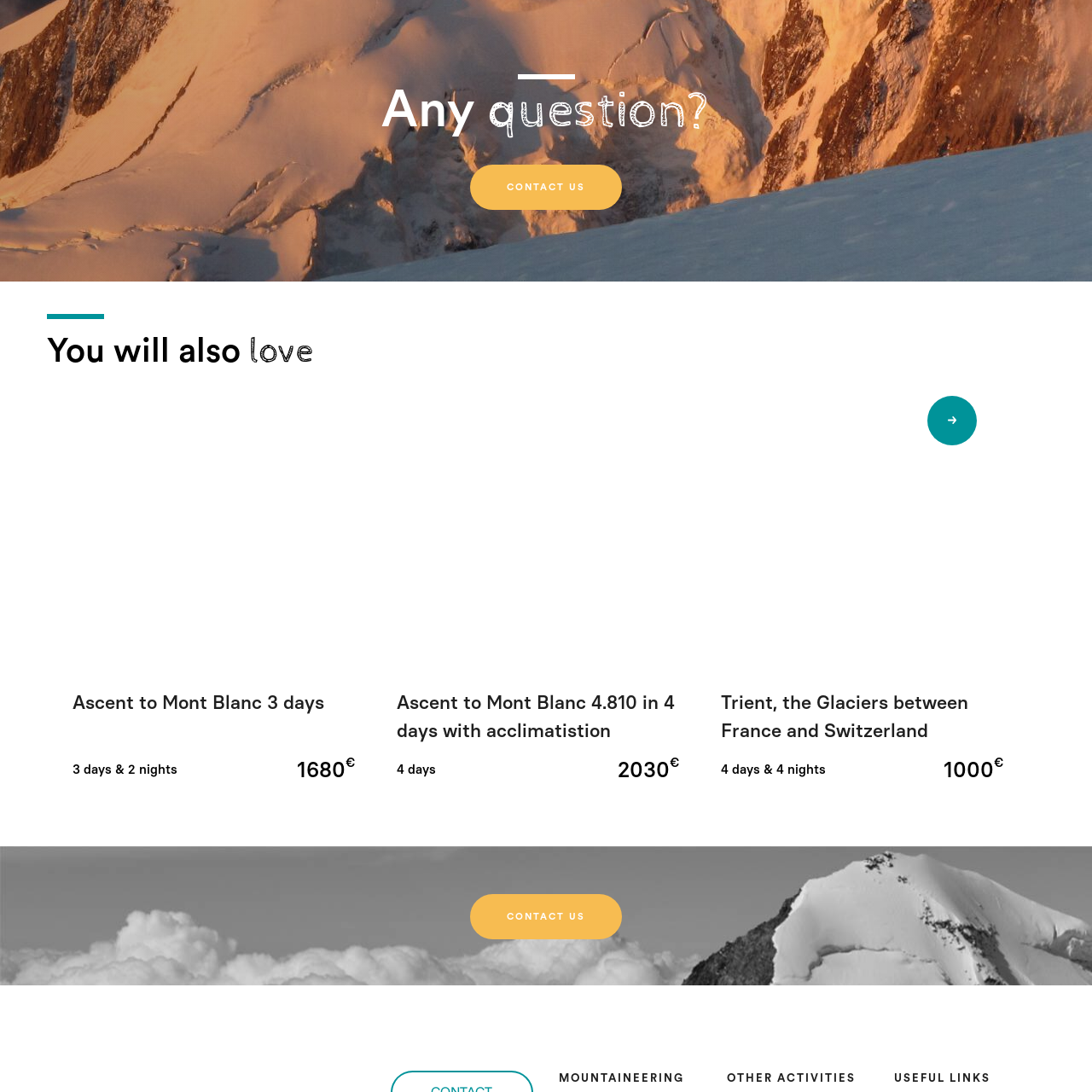Generate a comprehensive caption for the picture highlighted by the red outline.

This image features a captivating representation of the "Ascent to Mont Blanc in 3 days" adventure, showcasing the majestic Mont Blanc mountain range. The design emphasizes the allure of mountaineering, inviting outdoor enthusiasts to experience an unforgettable journey through one of the most breathtaking landscapes in the world. Accompanying the image is a description of the expedition, highlighting that it spans three days and two nights, allowing for a deep dive into the natural wonders of this iconic region. Adventure seekers are likely drawn to the thrill of climbing and the stunning vistas that await them on this exhilarating climb.